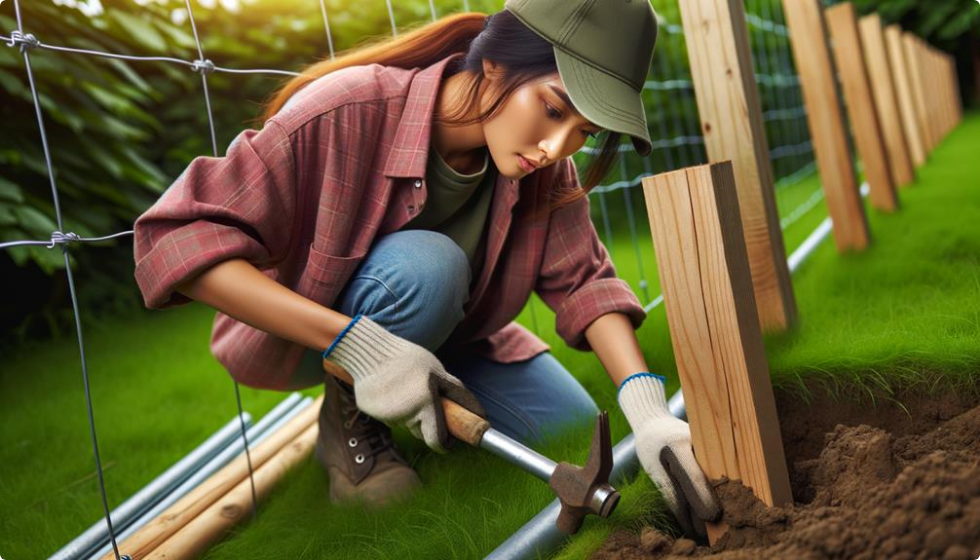What tool is the woman holding?
Look at the image and answer the question with a single word or phrase.

A hammer